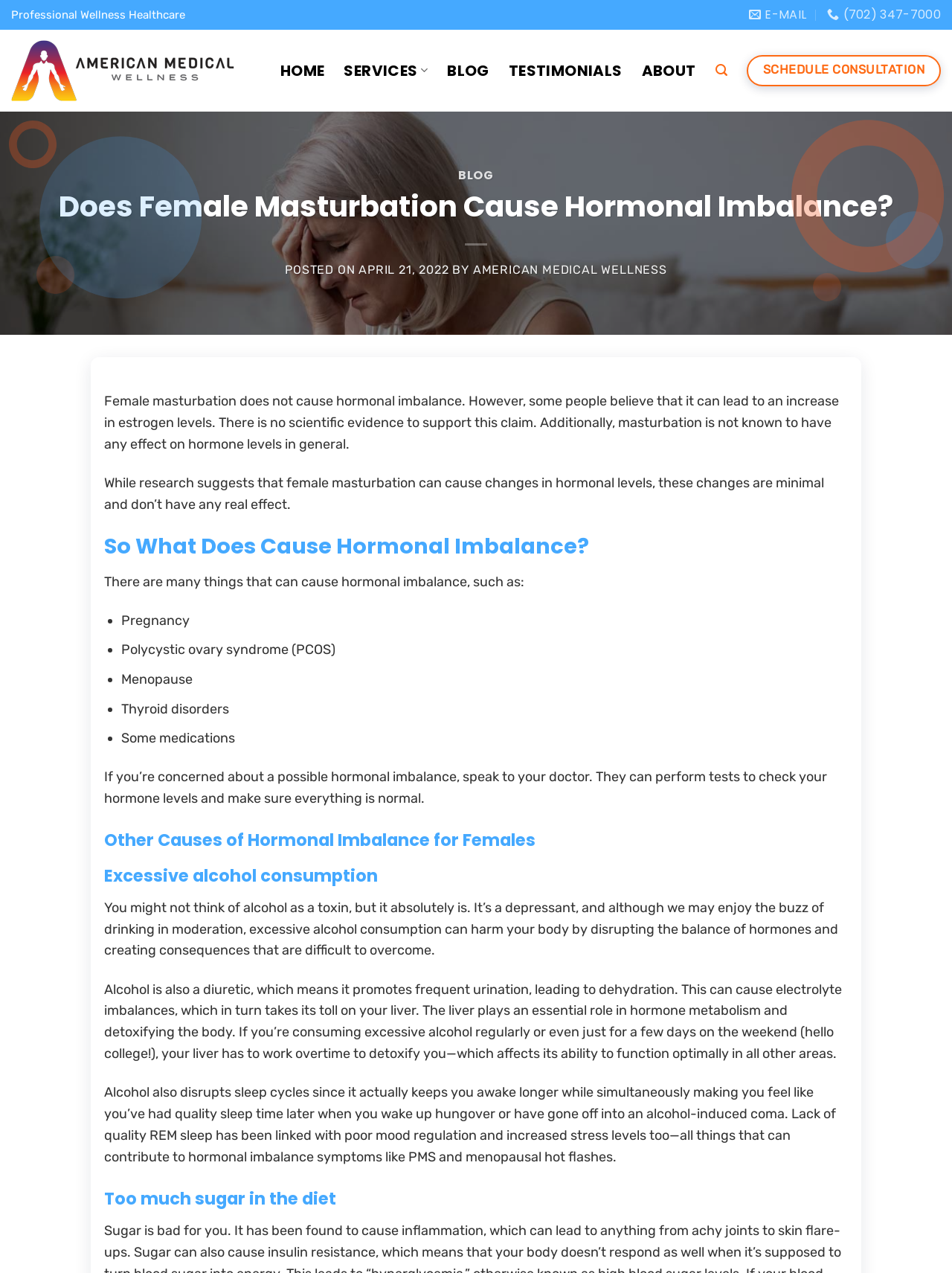Describe all the significant parts and information present on the webpage.

This webpage is about the topic of female masturbation and its potential effects on hormonal imbalance. At the top of the page, there is a navigation menu with links to "HOME", "SERVICES", "BLOG", "TESTIMONIALS", "ABOUT", and "Search". Below the navigation menu, there is a heading that reads "BLOG" and another heading that reads "Does Female Masturbation Cause Hormonal Imbalance?".

The main content of the page is divided into sections. The first section discusses the myth that female masturbation can cause hormonal imbalance, citing that there is no scientific evidence to support this claim. The text explains that masturbation does not have any effect on hormone levels in general.

The next section is titled "So What Does Cause Hormonal Imbalance?" and lists several factors that can contribute to hormonal imbalance, including pregnancy, polycystic ovary syndrome (PCOS), menopause, thyroid disorders, and some medications.

The following sections discuss other causes of hormonal imbalance in females, including excessive alcohol consumption and too much sugar in the diet. The text explains how excessive alcohol consumption can disrupt hormone balance and lead to dehydration, electrolyte imbalances, and poor sleep quality. It also discusses how a diet high in sugar can contribute to hormonal imbalance symptoms.

At the bottom of the page, there is a link to "Go to top" and a call-to-action button to "SCHEDULE CONSULTATION". There are also links to the website's email and phone number at the top right corner of the page.